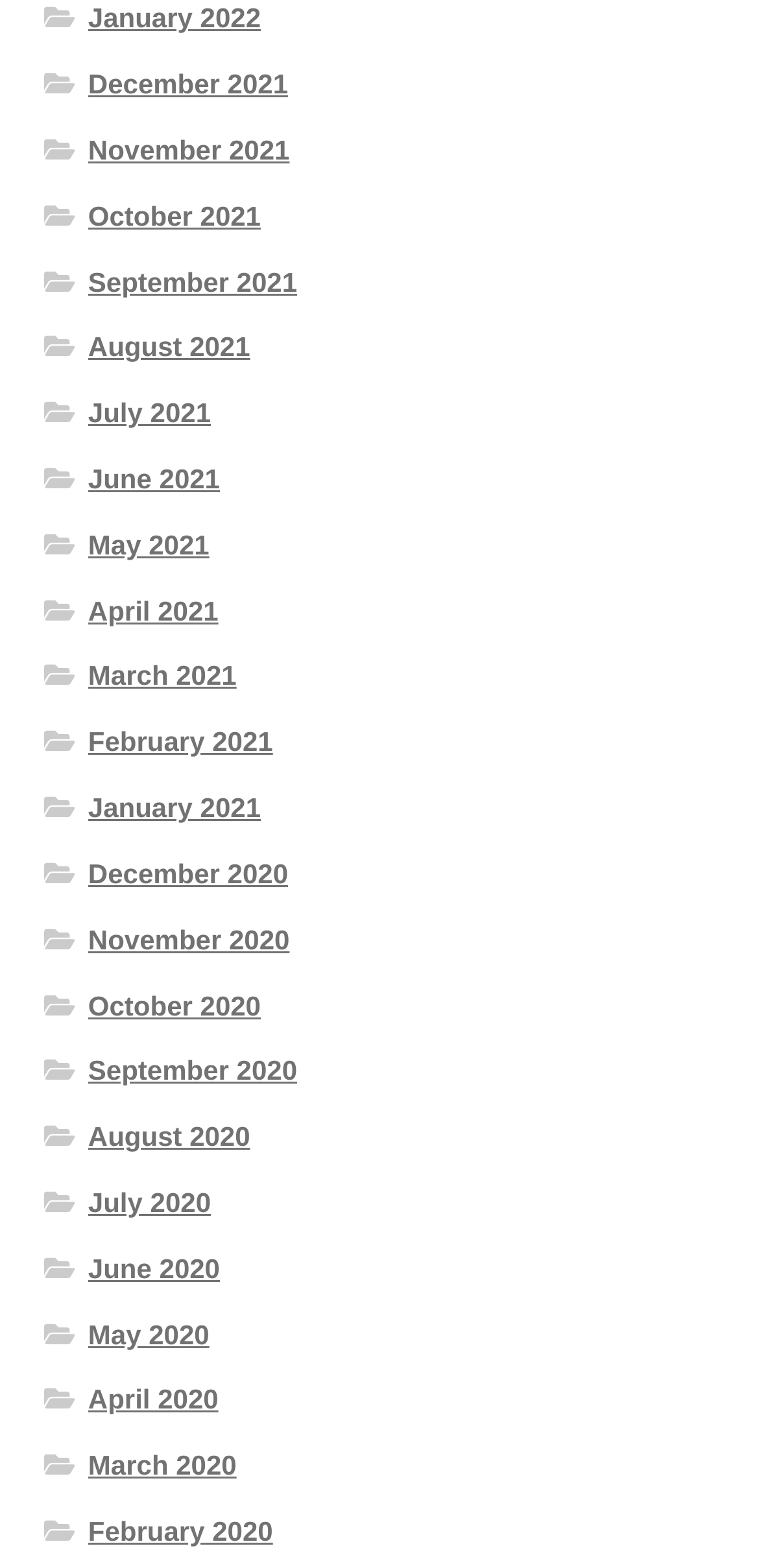Please predict the bounding box coordinates of the element's region where a click is necessary to complete the following instruction: "view January 2022". The coordinates should be represented by four float numbers between 0 and 1, i.e., [left, top, right, bottom].

[0.116, 0.002, 0.344, 0.021]